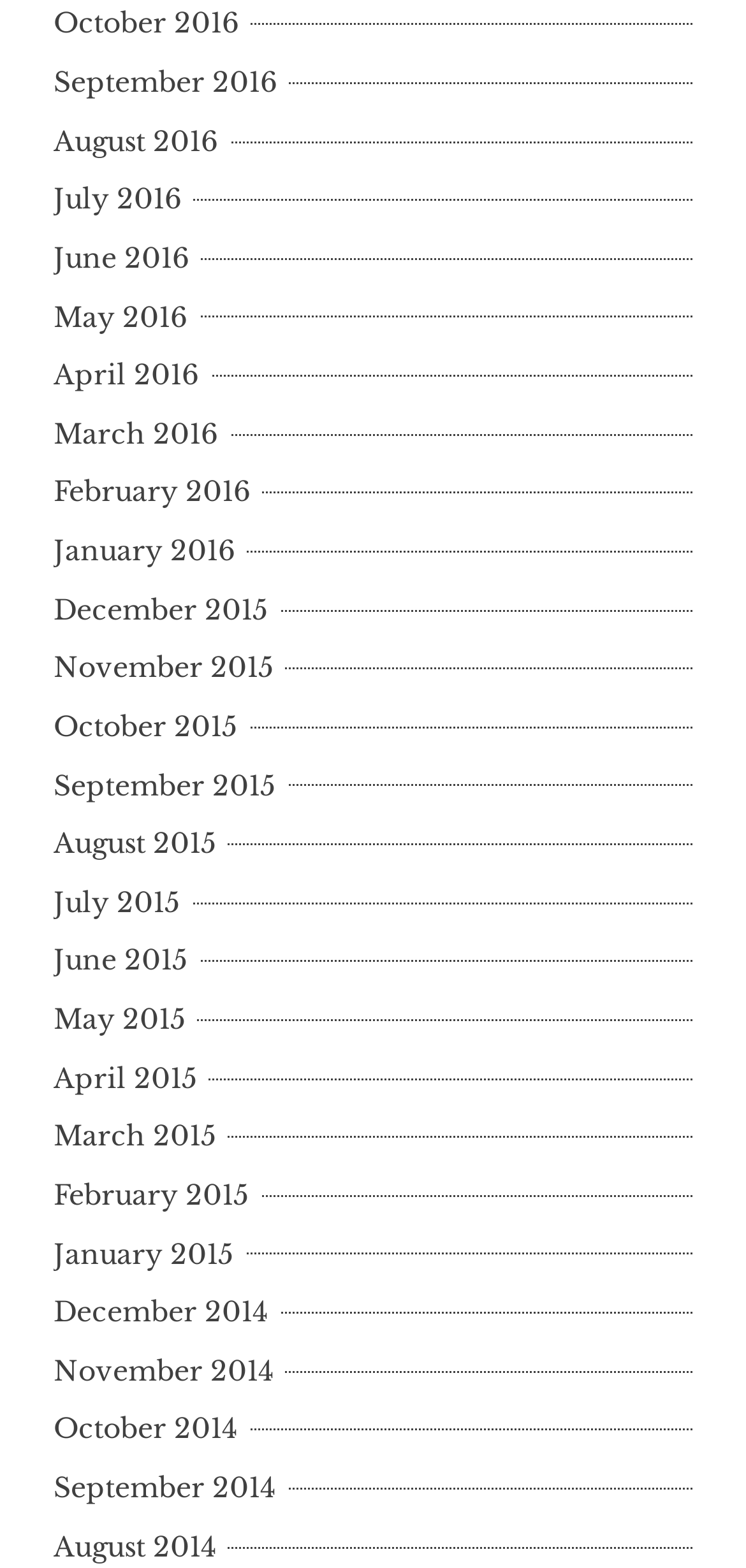Locate the bounding box coordinates of the element's region that should be clicked to carry out the following instruction: "view September 2015". The coordinates need to be four float numbers between 0 and 1, i.e., [left, top, right, bottom].

[0.072, 0.49, 0.385, 0.512]